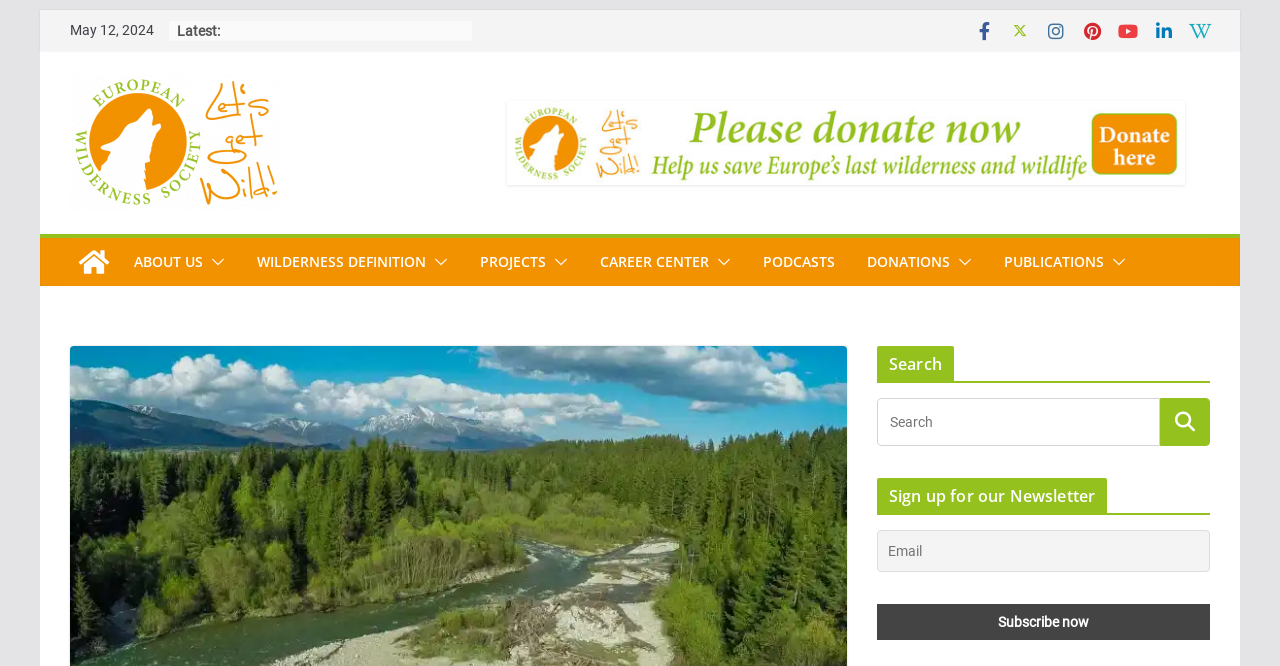Using the information shown in the image, answer the question with as much detail as possible: What is the label of the search box?

I found the label of the search box by looking at the searchbox element with the text 'Search', which is located inside the search element.